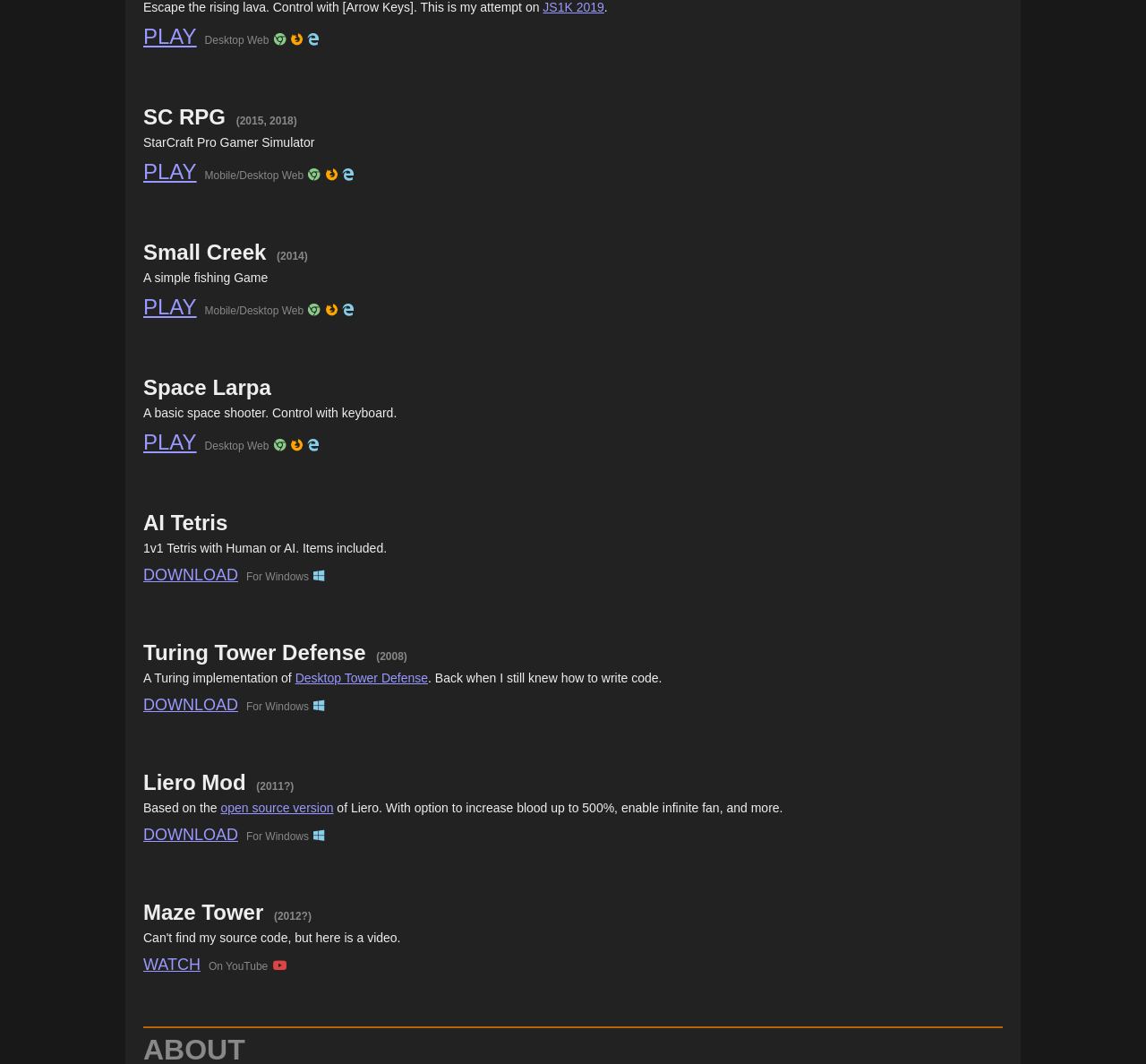Using the format (top-left x, top-left y, bottom-right x, bottom-right y), provide the bounding box coordinates for the described UI element. All values should be floating point numbers between 0 and 1: JS1K 2019

[0.474, 0.0, 0.527, 0.013]